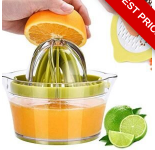What is being extracted from the orange?
Using the image, answer in one word or phrase.

Fresh juice